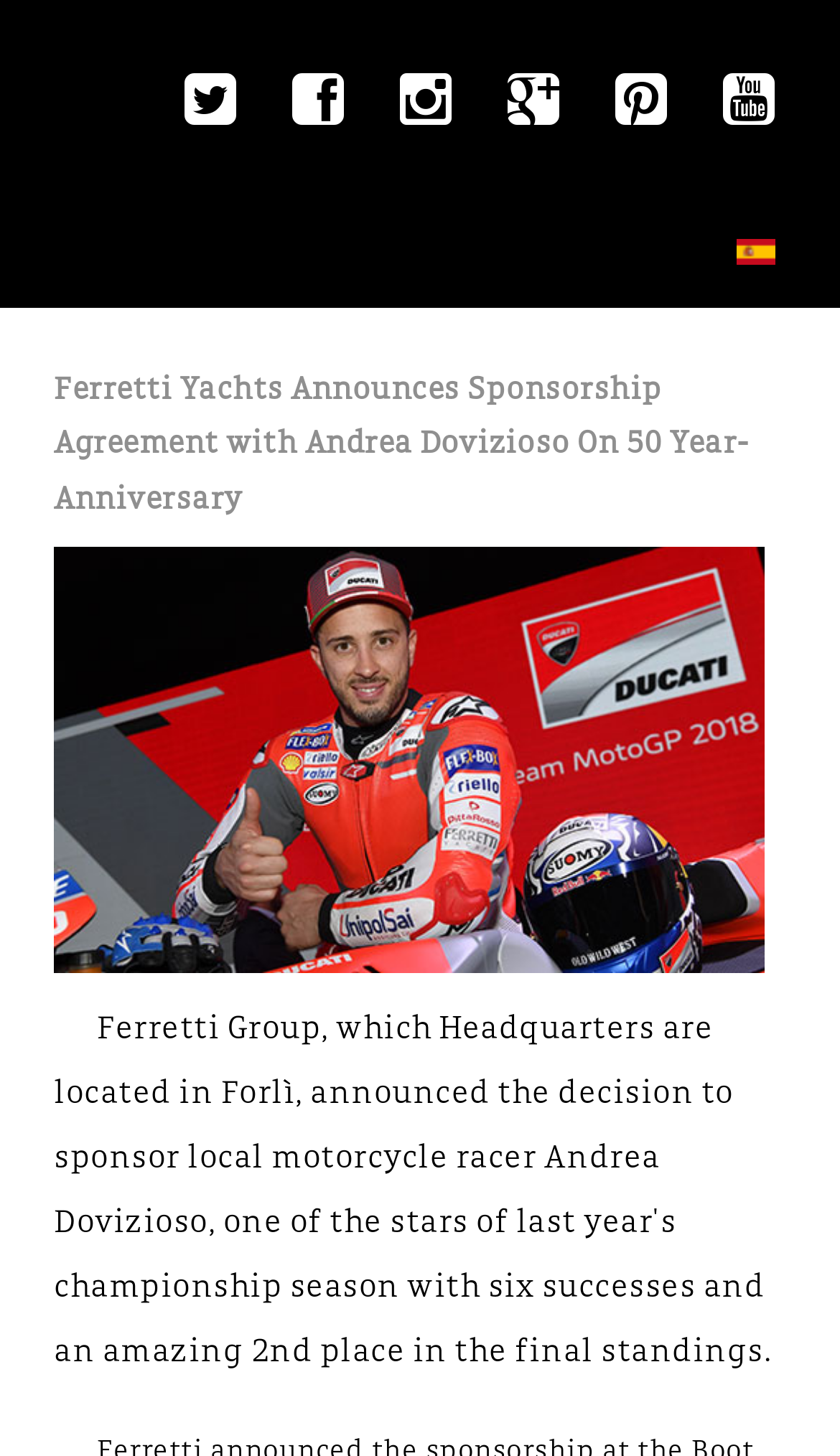Determine the bounding box for the described UI element: "alt="Español" title="Español"".

[0.877, 0.16, 0.923, 0.182]